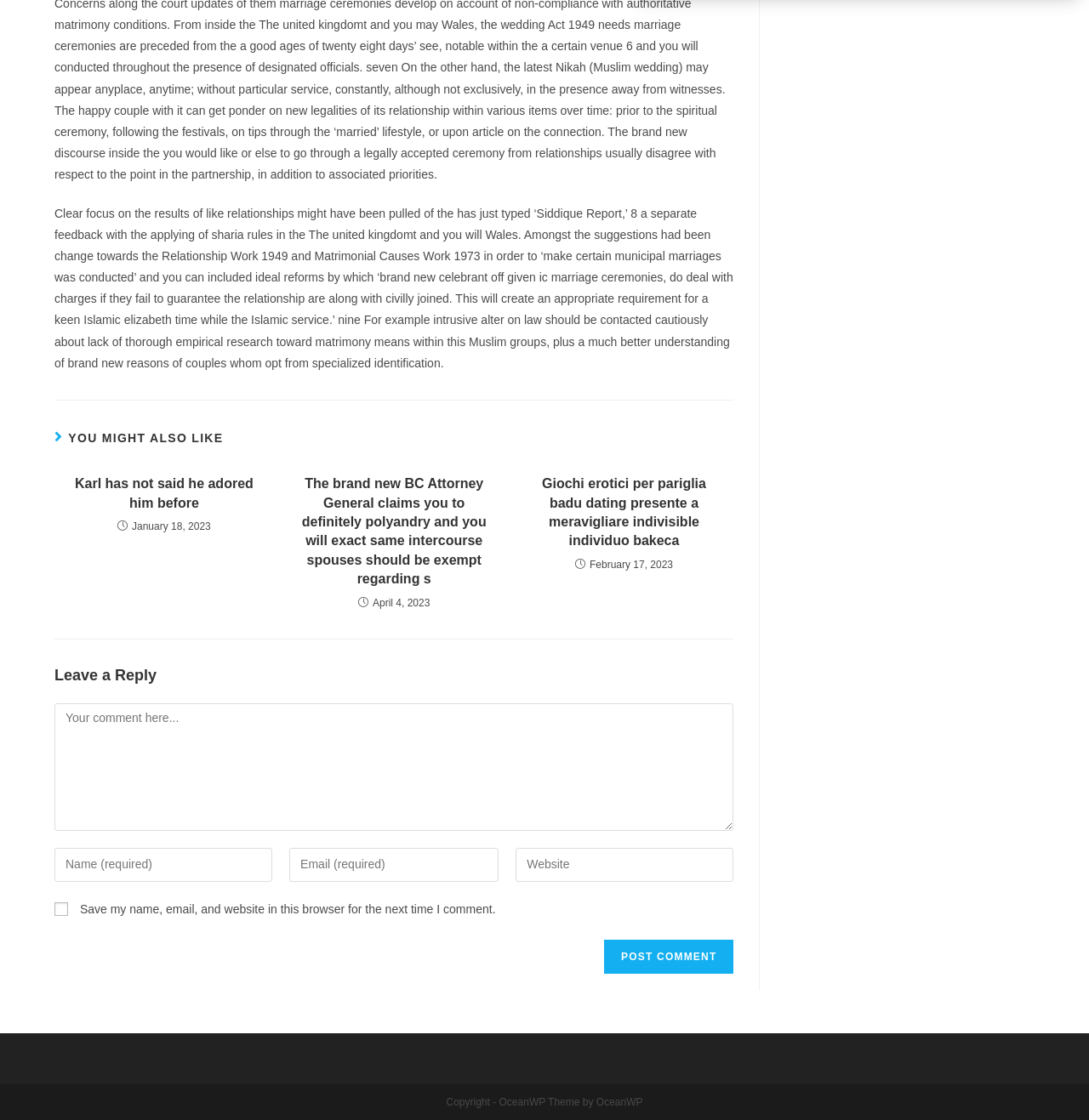Identify the bounding box coordinates of the section to be clicked to complete the task described by the following instruction: "Click on the 'YOU MIGHT ALSO LIKE' heading". The coordinates should be four float numbers between 0 and 1, formatted as [left, top, right, bottom].

[0.05, 0.38, 0.674, 0.4]